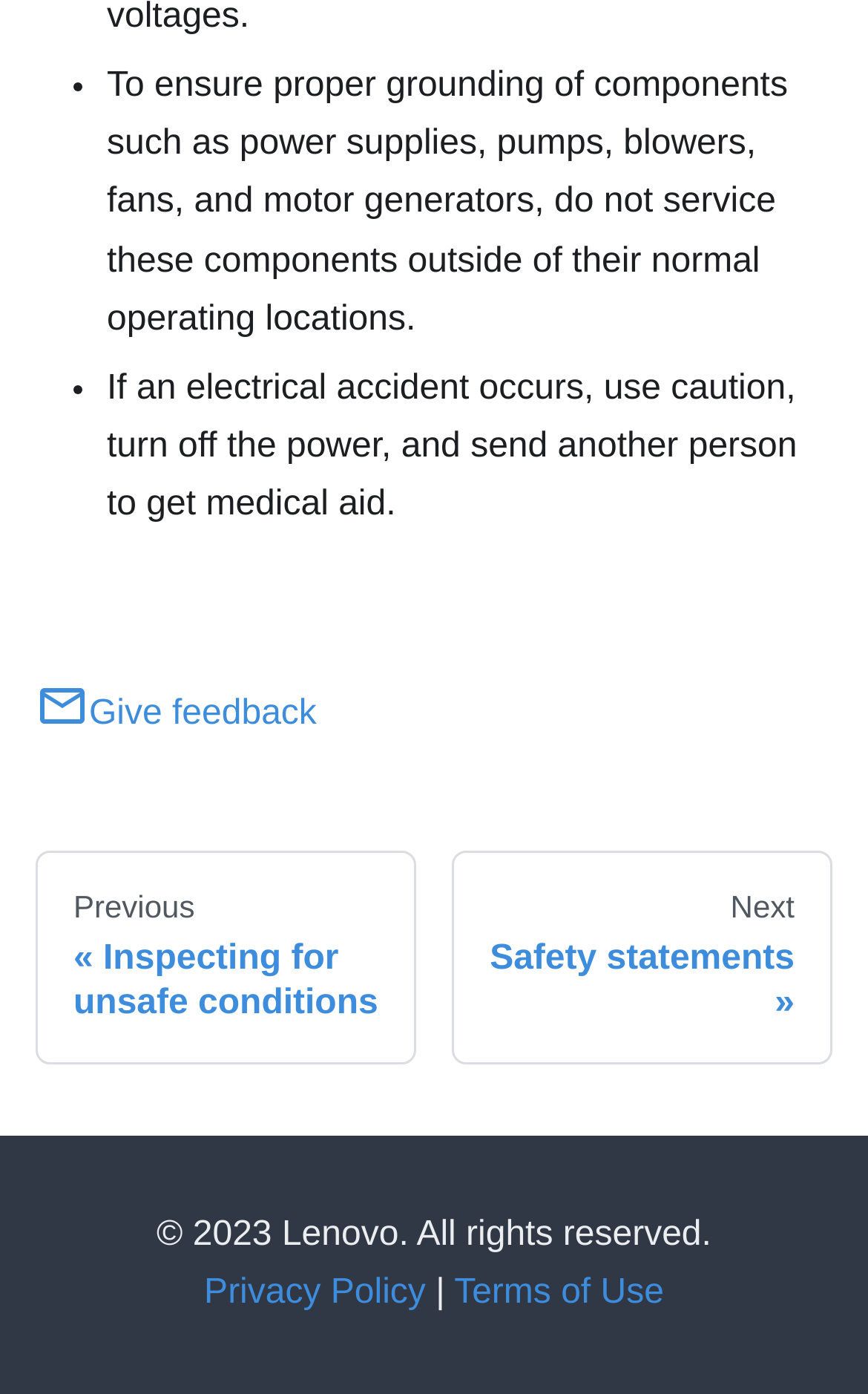How many links are available in the footer section?
Use the image to answer the question with a single word or phrase.

3